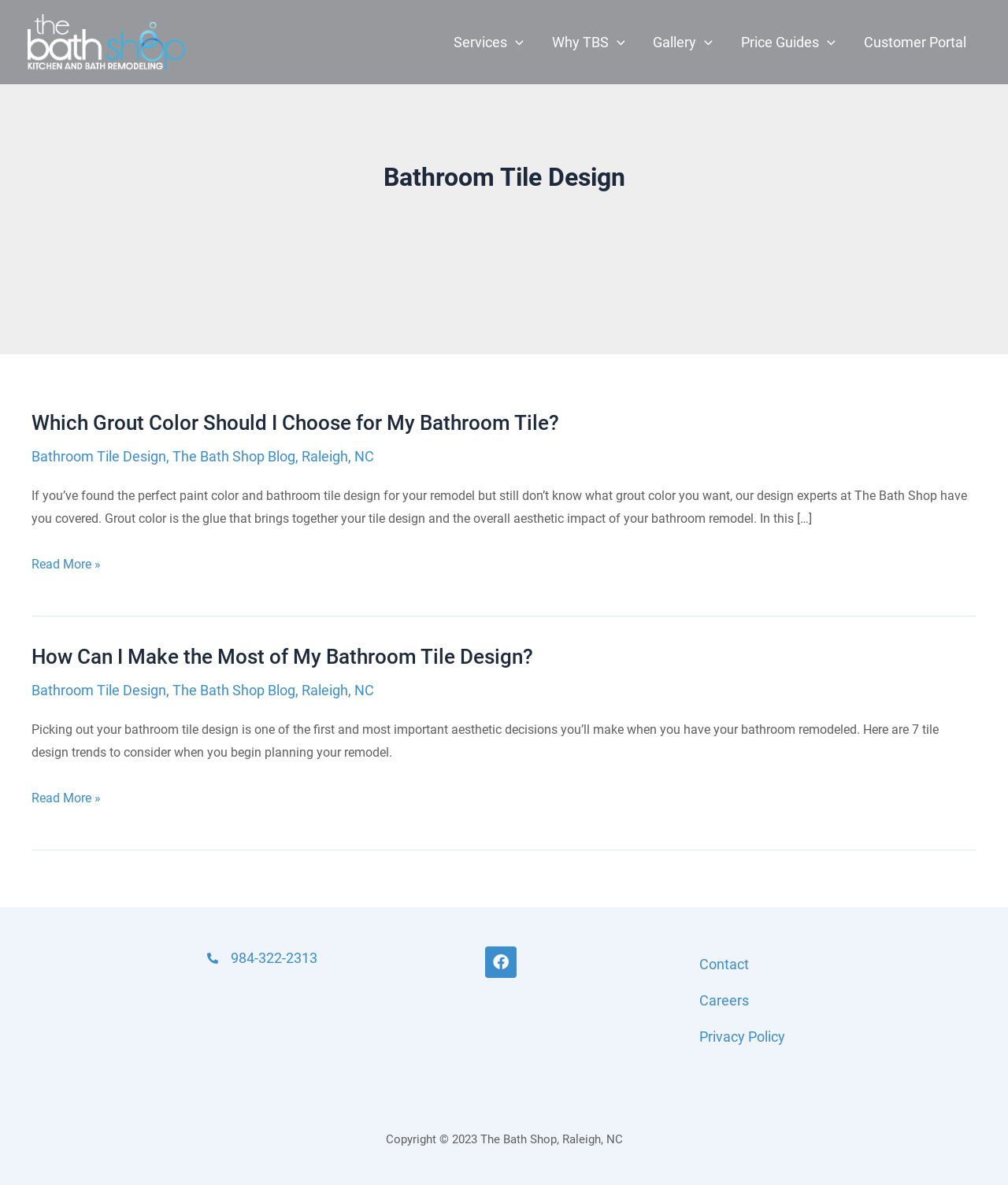Look at the image and write a detailed answer to the question: 
What is the name of the company?

The name of the company can be found in the top-left corner of the webpage, where the logo 'TBS-logo-white' is located, and next to it is a link with the text 'The Bath Shop'.